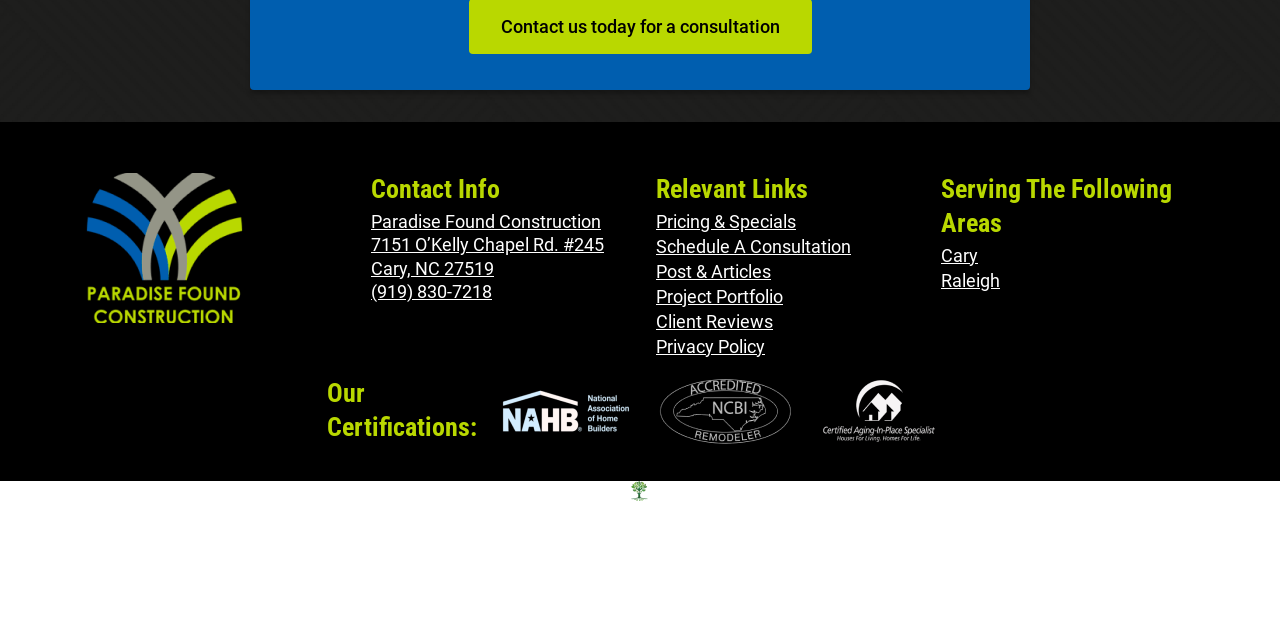Bounding box coordinates are specified in the format (top-left x, top-left y, bottom-right x, bottom-right y). All values are floating point numbers bounded between 0 and 1. Please provide the bounding box coordinate of the region this sentence describes: Client Reviews

[0.512, 0.484, 0.604, 0.521]